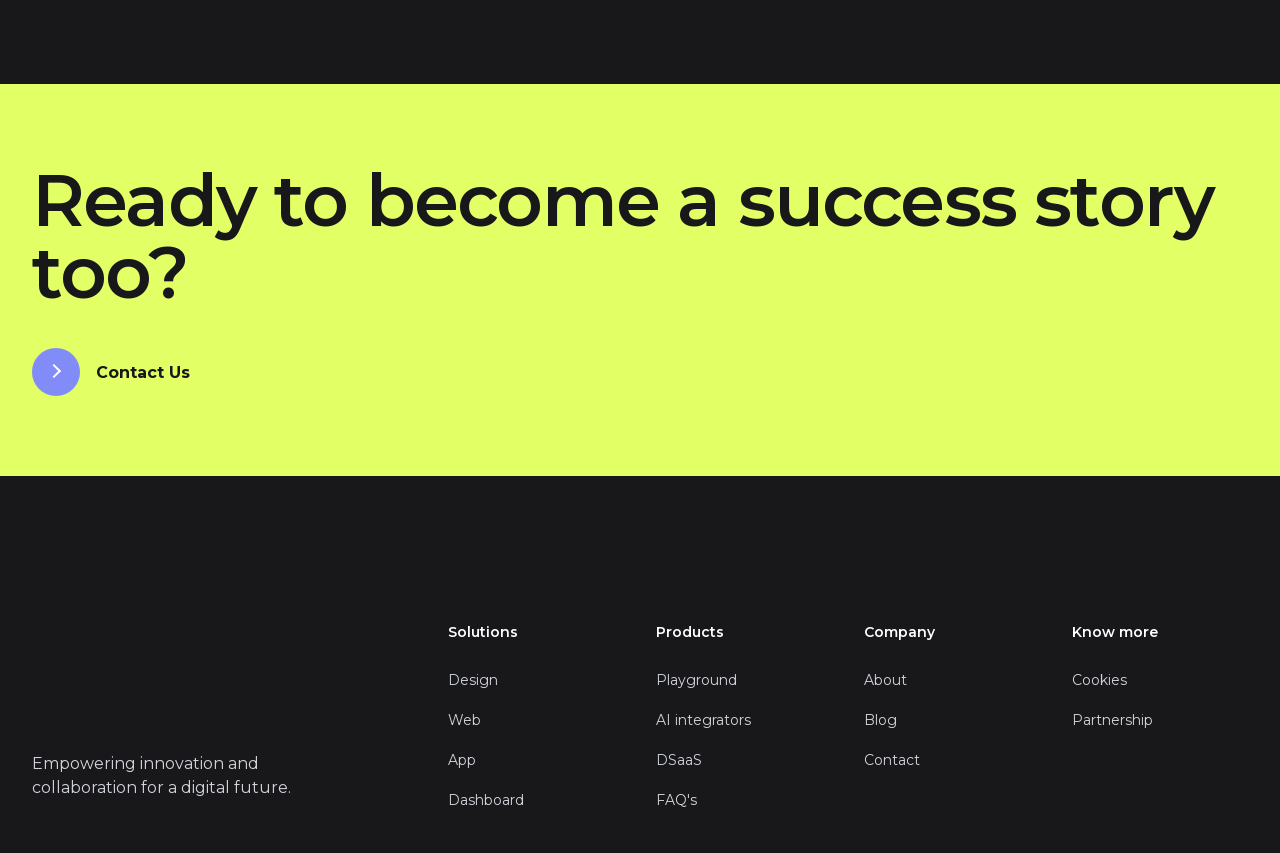Determine the bounding box coordinates for the HTML element mentioned in the following description: "Contact Us". The coordinates should be a list of four floats ranging from 0 to 1, represented as [left, top, right, bottom].

[0.025, 0.408, 0.175, 0.464]